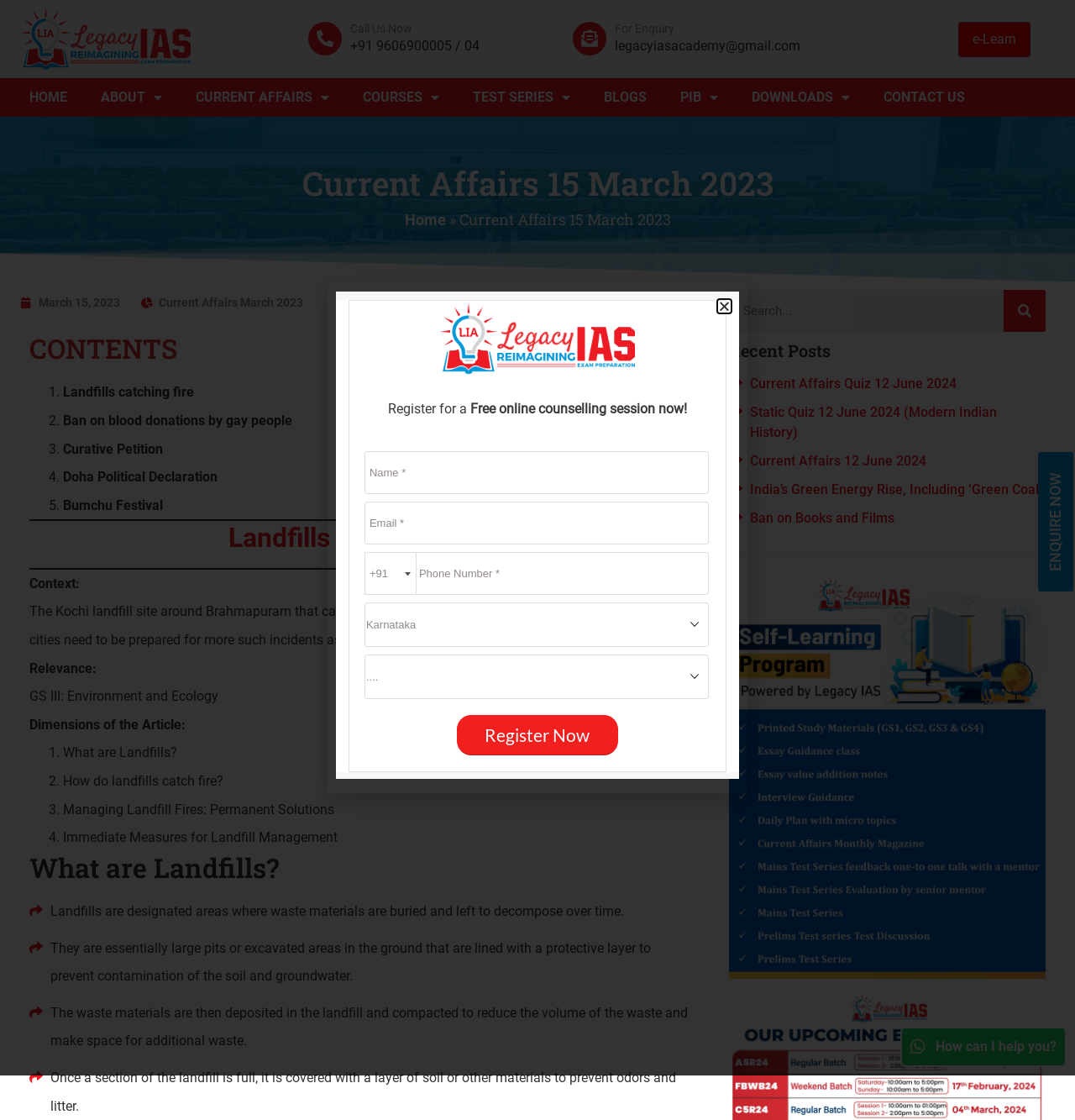Identify the bounding box for the UI element described as: "Current Affairs March 2023". The coordinates should be four float numbers between 0 and 1, i.e., [left, top, right, bottom].

[0.148, 0.264, 0.282, 0.276]